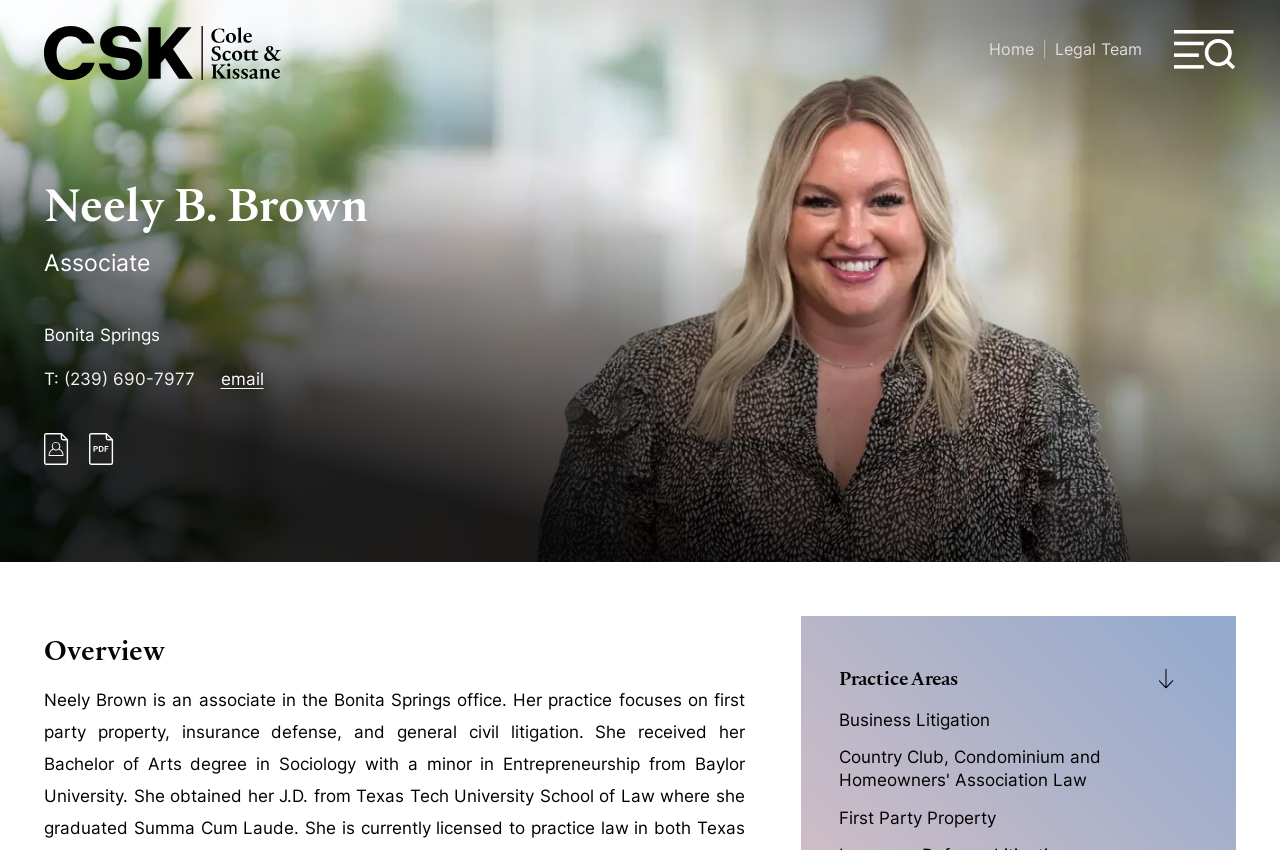What are the practice areas of Neely B. Brown?
Using the image as a reference, give an elaborate response to the question.

The practice areas of Neely B. Brown are mentioned as links with bounding box coordinates [0.656, 0.835, 0.774, 0.858], [0.656, 0.879, 0.86, 0.93], and [0.656, 0.95, 0.778, 0.974] respectively.